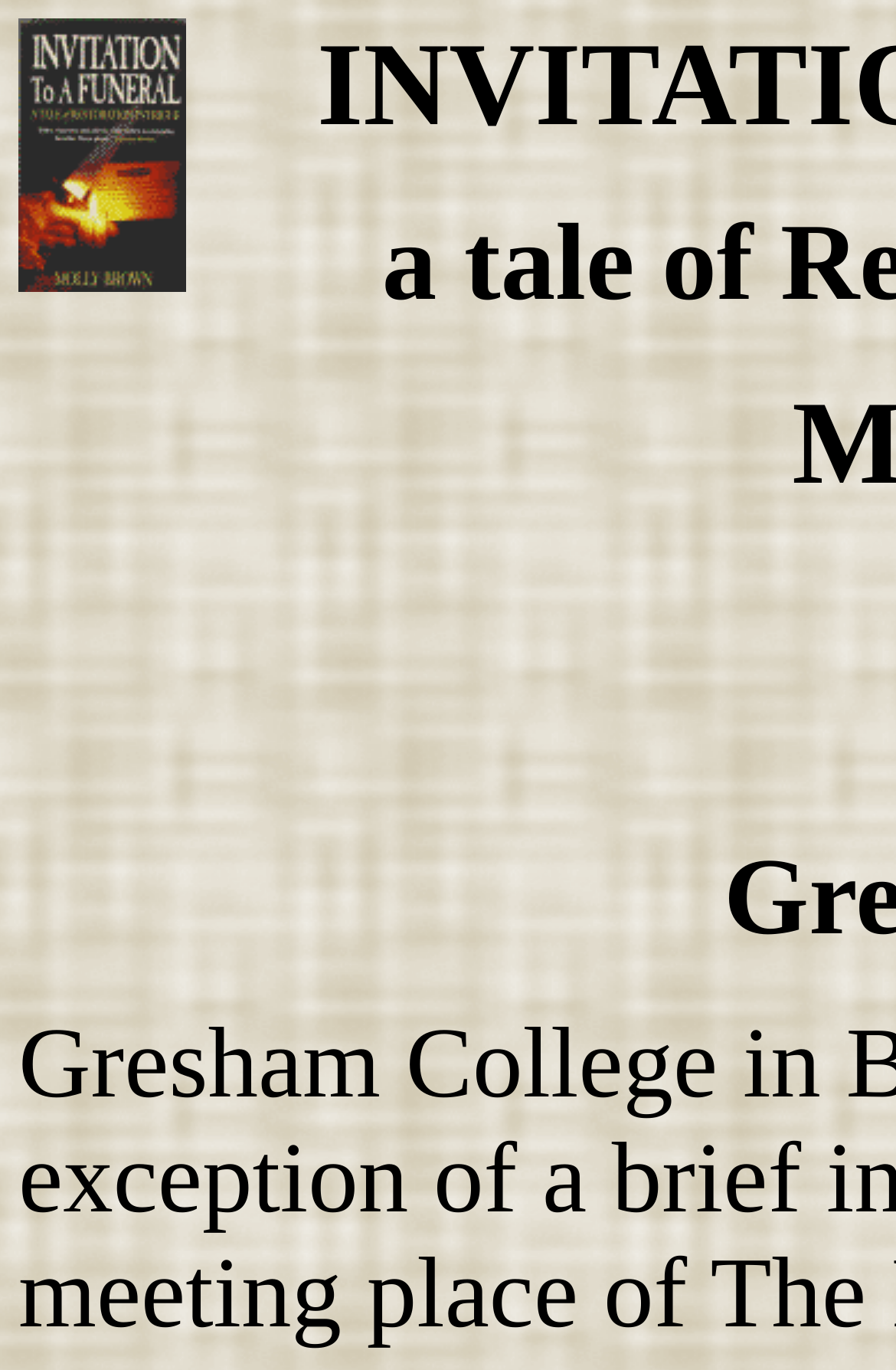Find the main header of the webpage and produce its text content.

INVITATION TO A FUNERAL